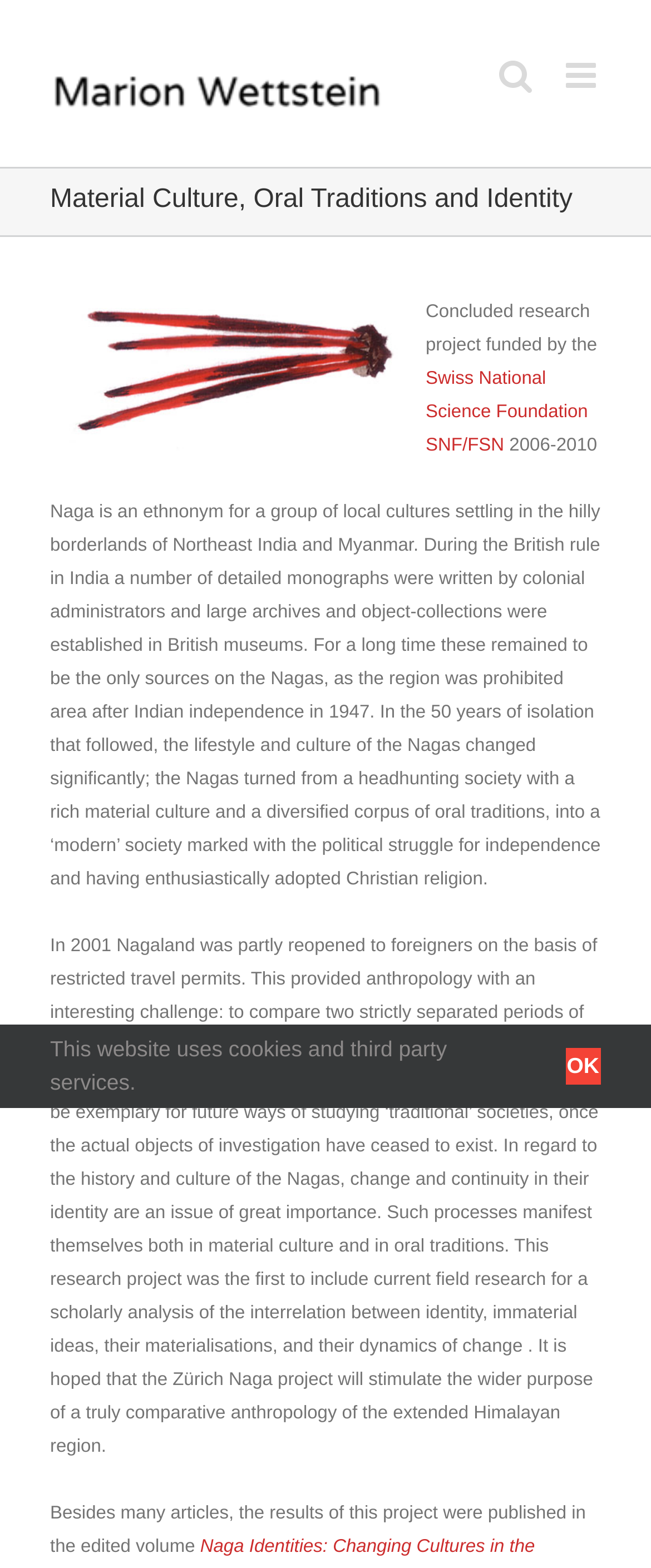From the webpage screenshot, identify the region described by Swiss National Science Foundation SNF/FSN. Provide the bounding box coordinates as (top-left x, top-left y, bottom-right x, bottom-right y), with each value being a floating point number between 0 and 1.

[0.654, 0.235, 0.903, 0.291]